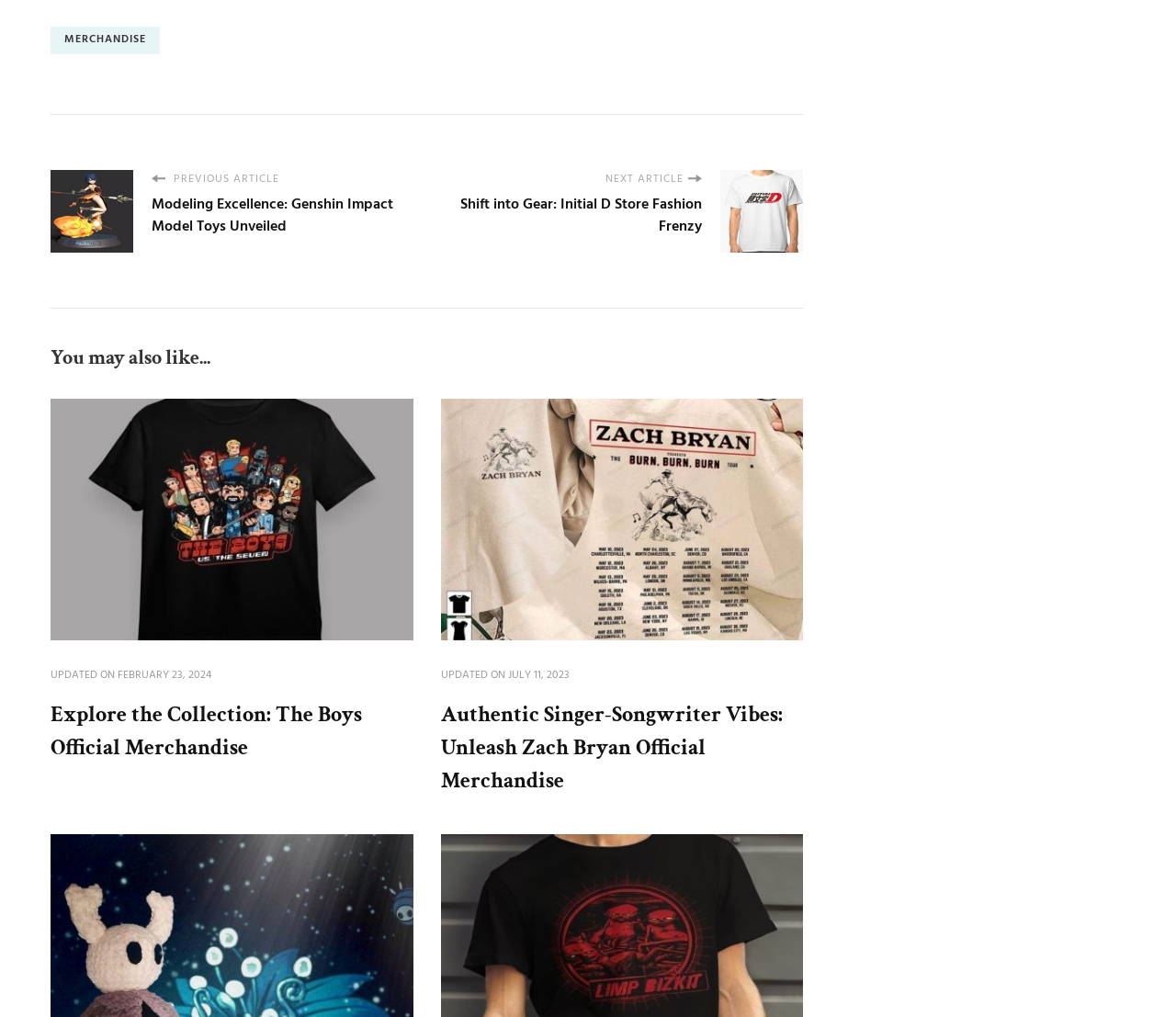Indicate the bounding box coordinates of the clickable region to achieve the following instruction: "View the 'Modeling Excellence: Genshin Impact Model Toys Unveiled' article."

[0.113, 0.167, 0.363, 0.249]